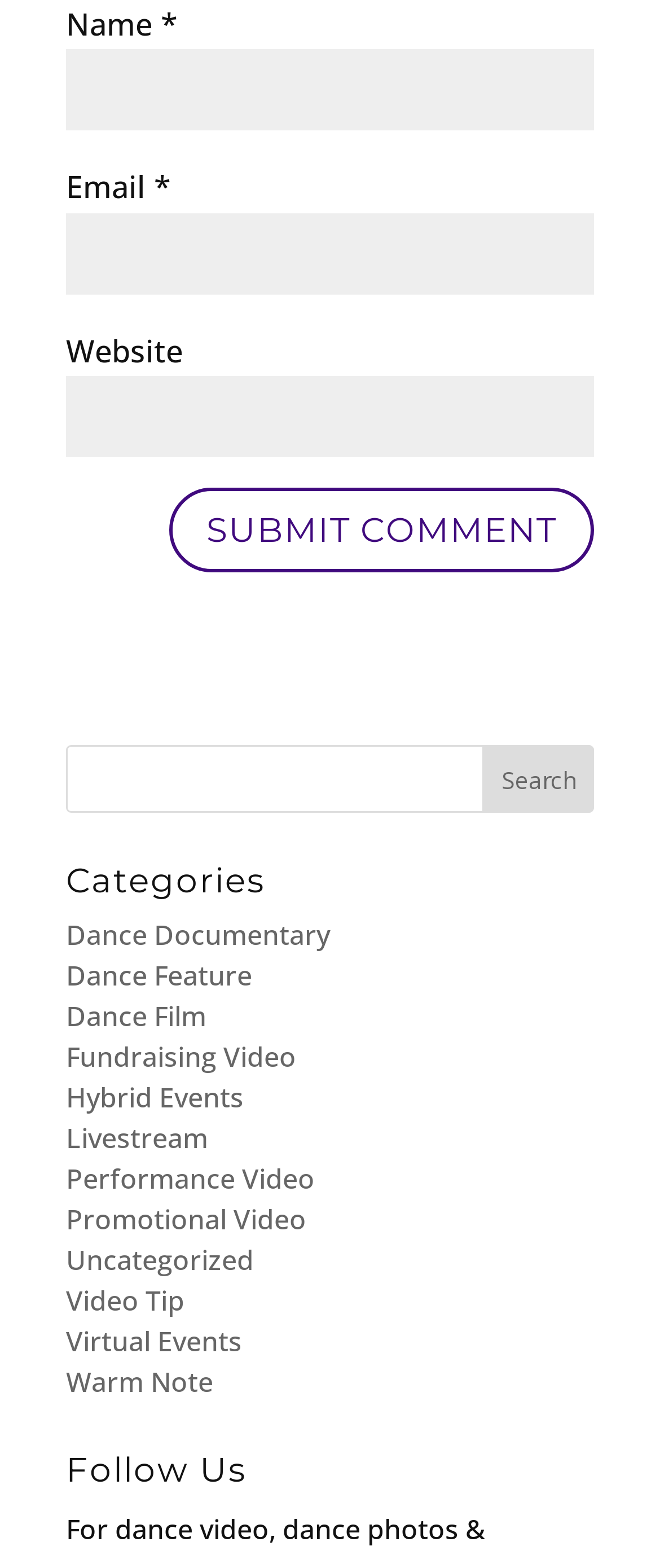Please identify the bounding box coordinates of the element's region that needs to be clicked to fulfill the following instruction: "Follow us". The bounding box coordinates should consist of four float numbers between 0 and 1, i.e., [left, top, right, bottom].

[0.1, 0.927, 0.9, 0.959]